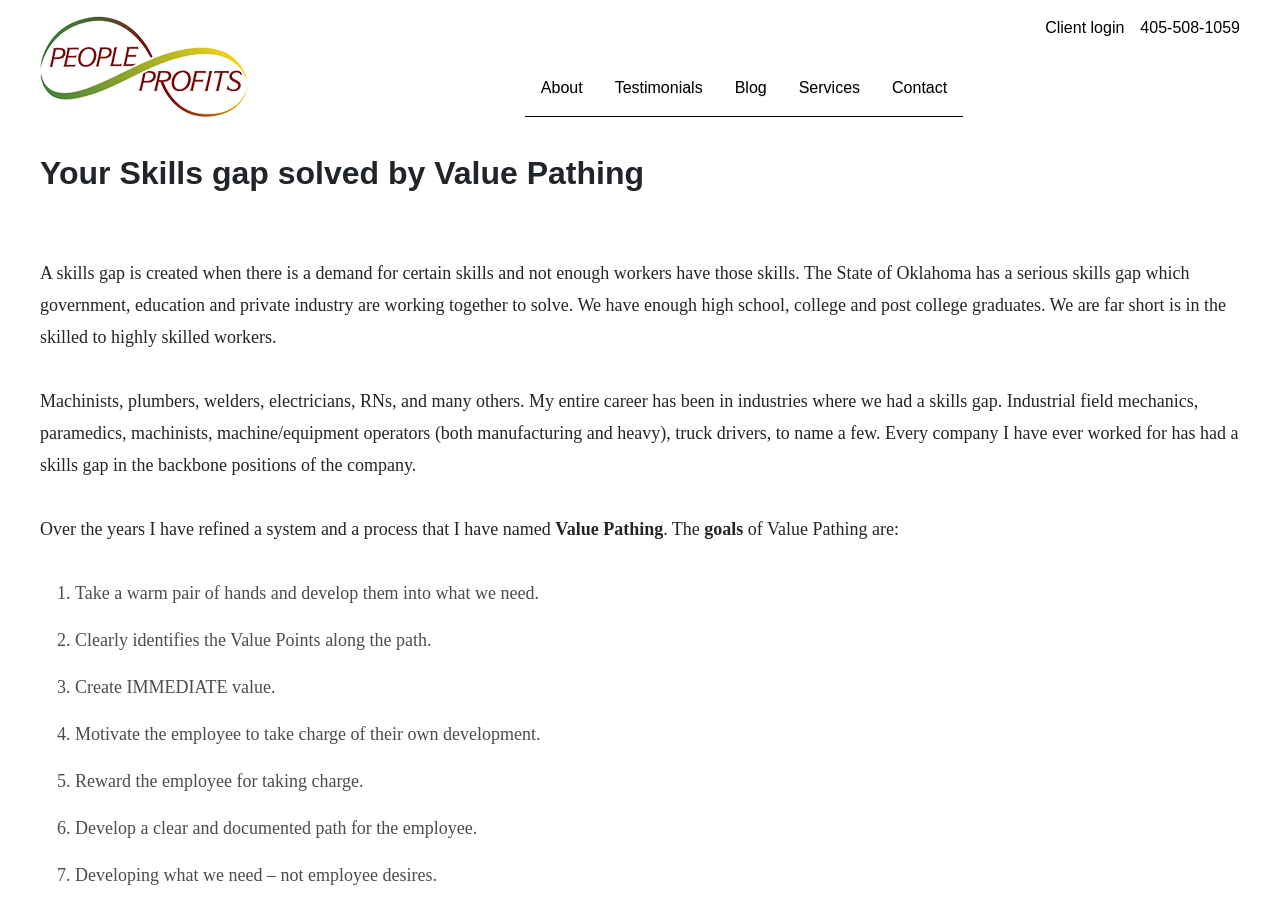Generate a detailed explanation of the webpage's features and information.

The webpage is about Value Pathing, a solution to skills gaps. At the top, there is a link to "Skip to main content" and a navigation menu with links to "Home", "About", "Testimonials", "Blog", "Services", and "Contact". The "Home" link has an accompanying image. On the top right, there are links to "Client login" and a phone number "405-508-1059".

Below the navigation menu, there is a heading that reads "Your Skills gap solved by Value Pathing". This is followed by a block of text that explains the concept of a skills gap, citing the example of the State of Oklahoma. The text then shifts to the author's personal experience with skills gaps in various industries and introduces the concept of Value Pathing.

The author explains that Value Pathing is a system and process that aims to solve skills gaps. The goals of Value Pathing are listed in a numbered list, which includes taking a warm pair of hands and developing them into what is needed, clearly identifying value points along the path, creating immediate value, motivating employees to take charge of their own development, rewarding employees for taking charge, developing a clear and documented path for employees, and developing what is needed rather than catering to employee desires.